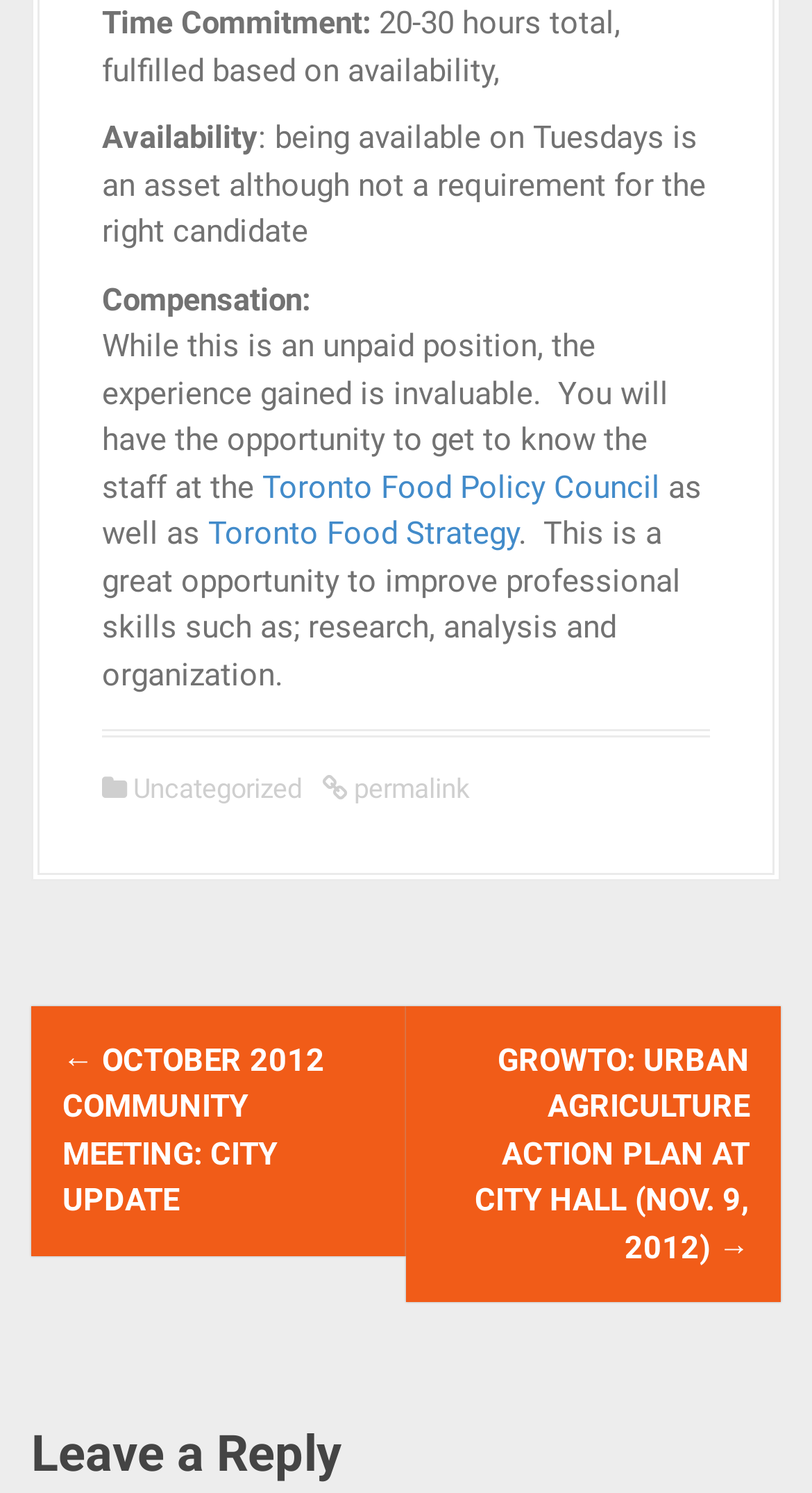Respond to the question below with a concise word or phrase:
What organizations are mentioned in the text?

Toronto Food Policy Council and Toronto Food Strategy